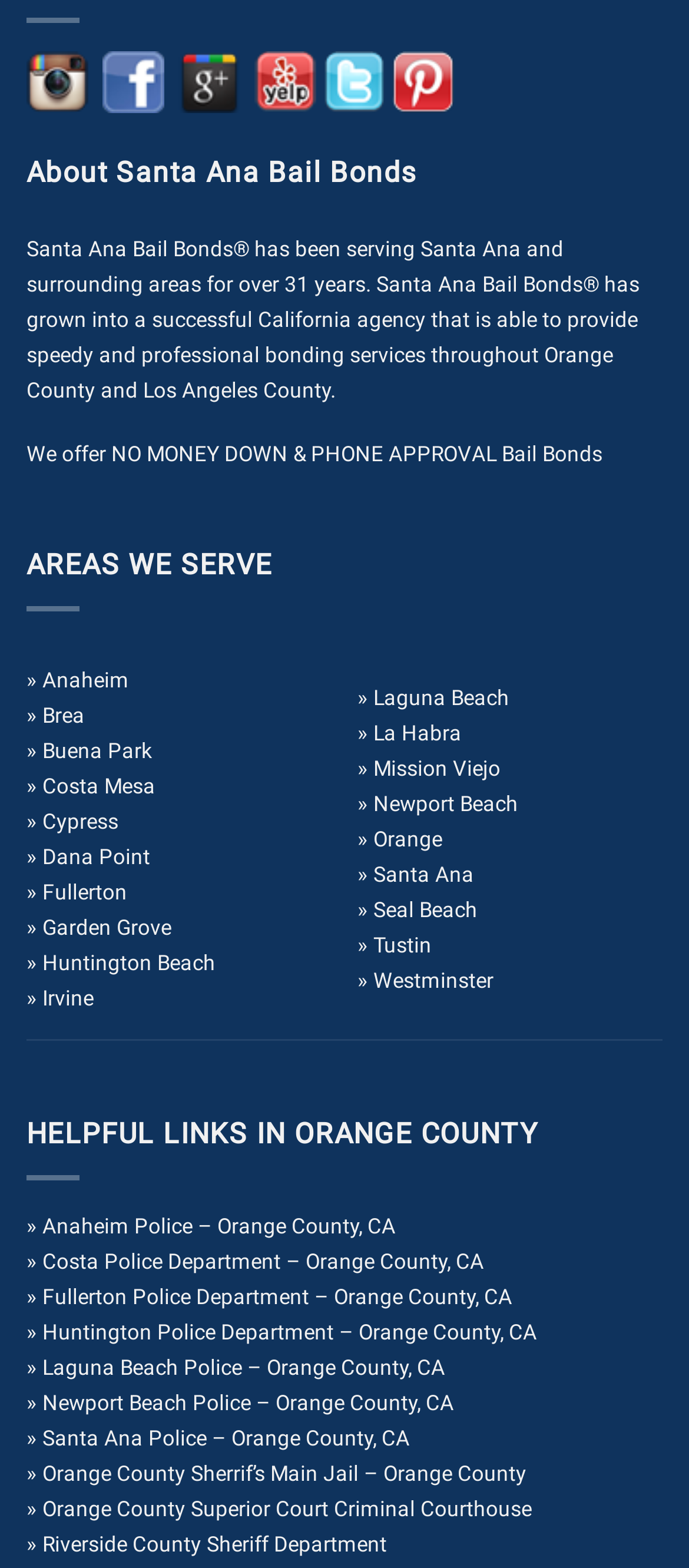Highlight the bounding box of the UI element that corresponds to this description: "alt="Instagram OC BailNow"".

[0.038, 0.04, 0.128, 0.062]